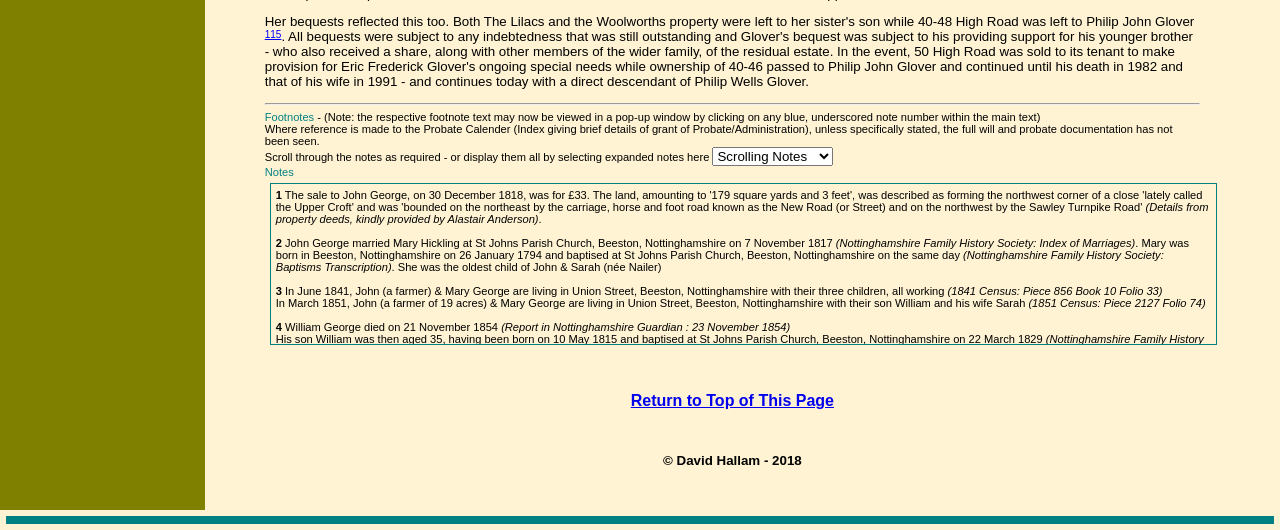What is the name of John George's wife?
Using the details shown in the screenshot, provide a comprehensive answer to the question.

According to the text, John George married Mary Hickling at St Johns Parish Church, Beeston, Nottinghamshire on 7 November 1817.